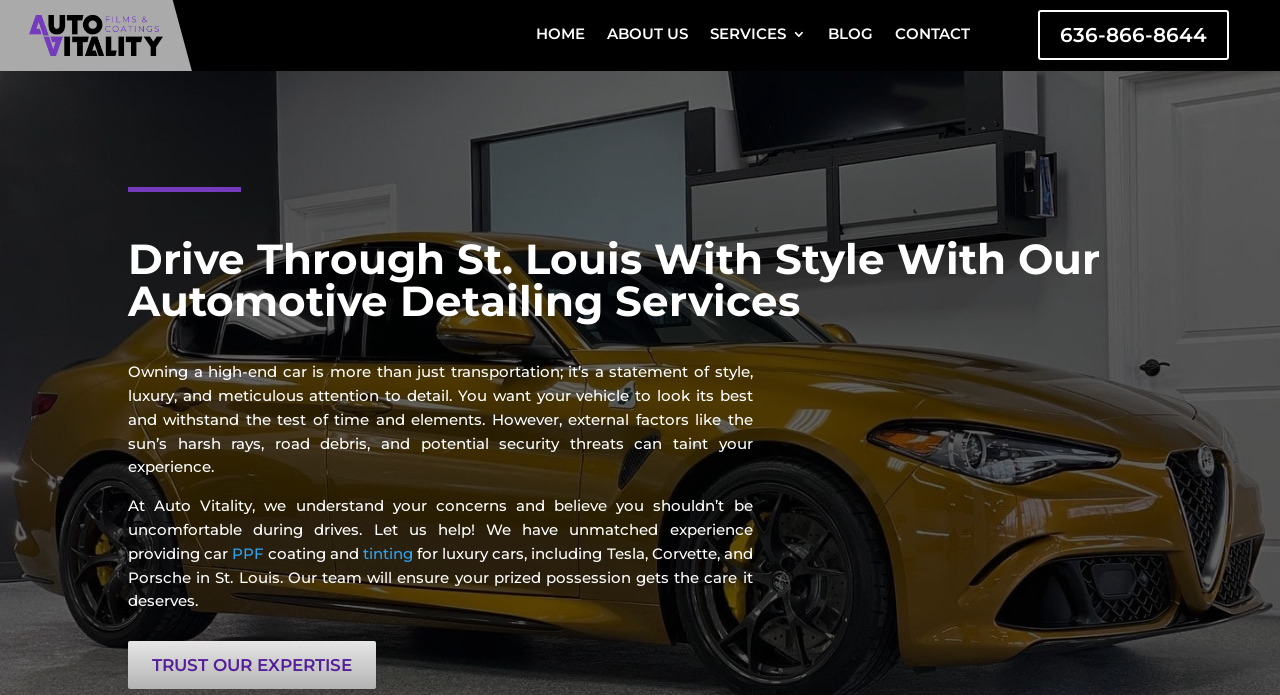Provide a short, one-word or phrase answer to the question below:
What is the main service provided by Auto Vitality?

Automotive detailing services